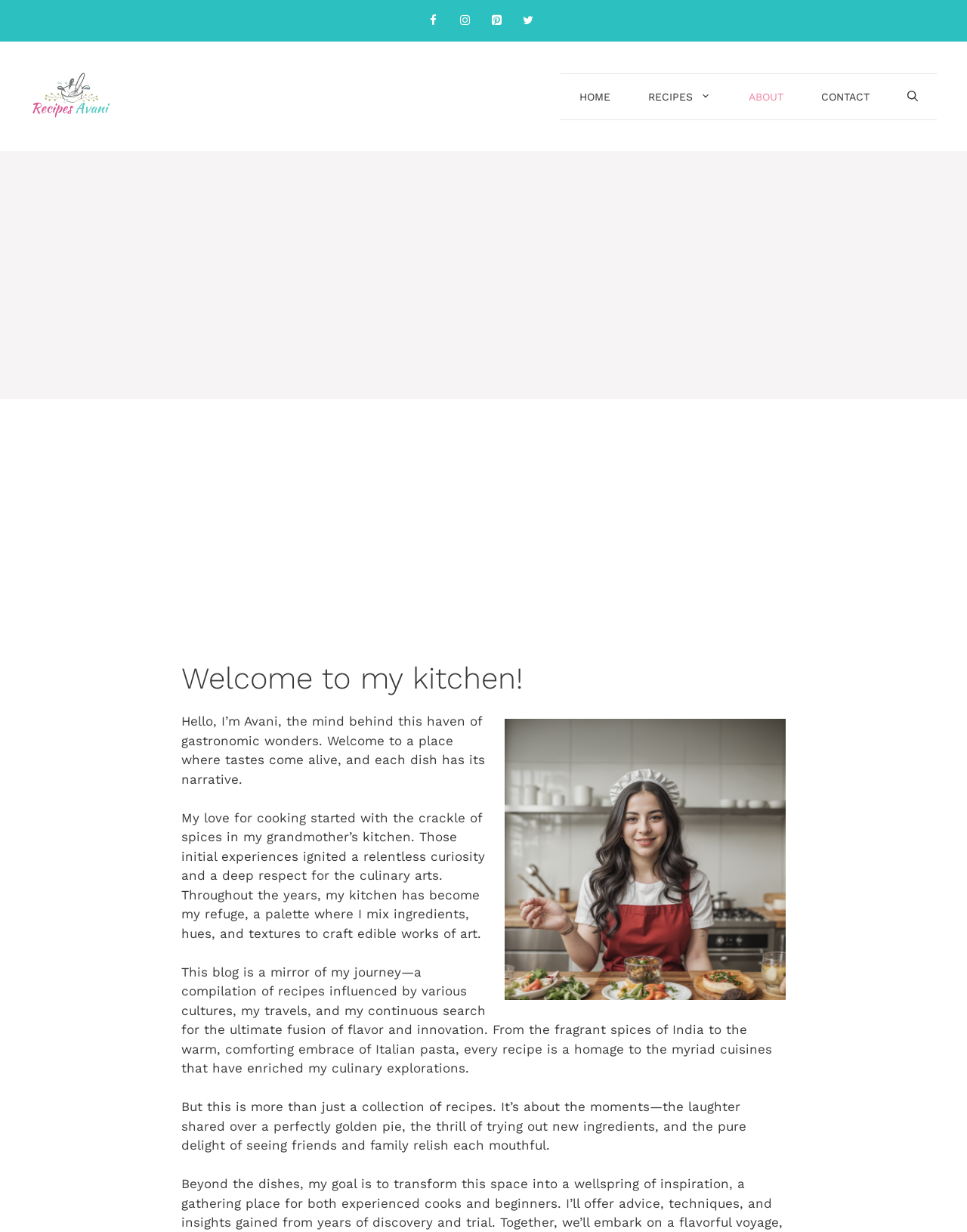Determine the bounding box coordinates of the element's region needed to click to follow the instruction: "Click on Facebook link". Provide these coordinates as four float numbers between 0 and 1, formatted as [left, top, right, bottom].

[0.434, 0.006, 0.461, 0.028]